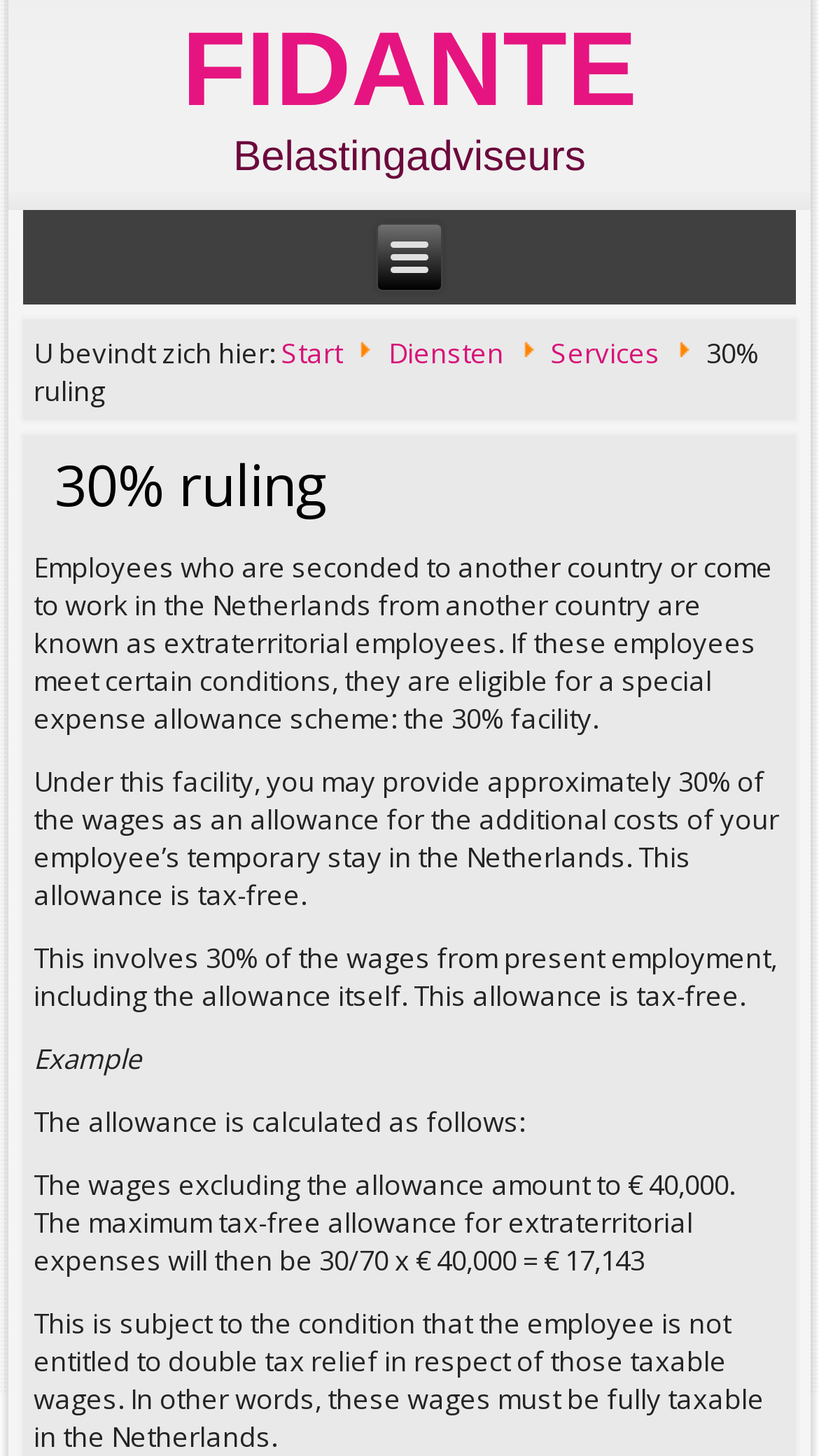Refer to the image and provide an in-depth answer to the question: 
How is the allowance calculated?

The allowance is calculated by dividing 30 by 70 and multiplying the result by the wages excluding the allowance, as shown in the example where the wages are €40,000 and the maximum tax-free allowance is €17,143.